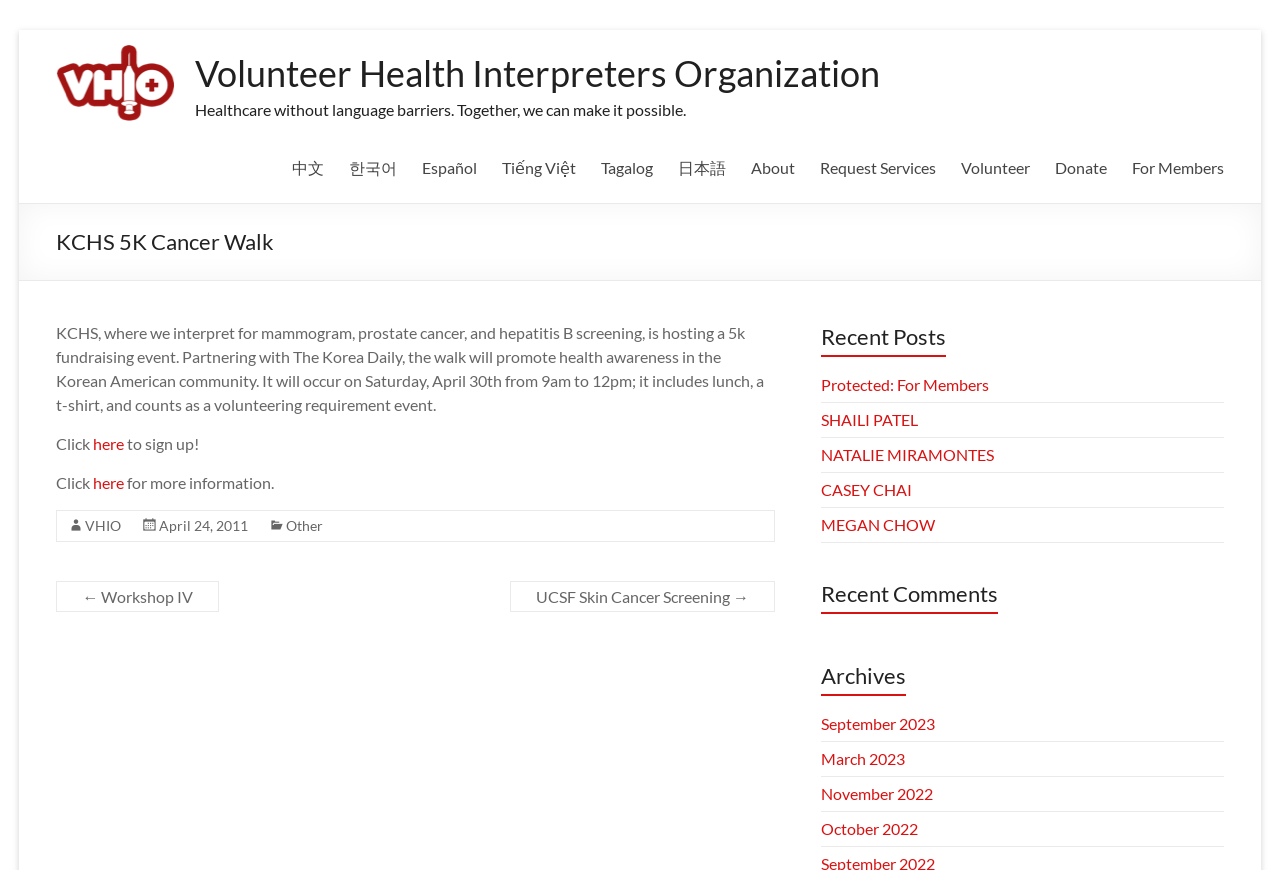Identify the bounding box coordinates of the region that should be clicked to execute the following instruction: "Visit the About page".

[0.586, 0.163, 0.621, 0.216]